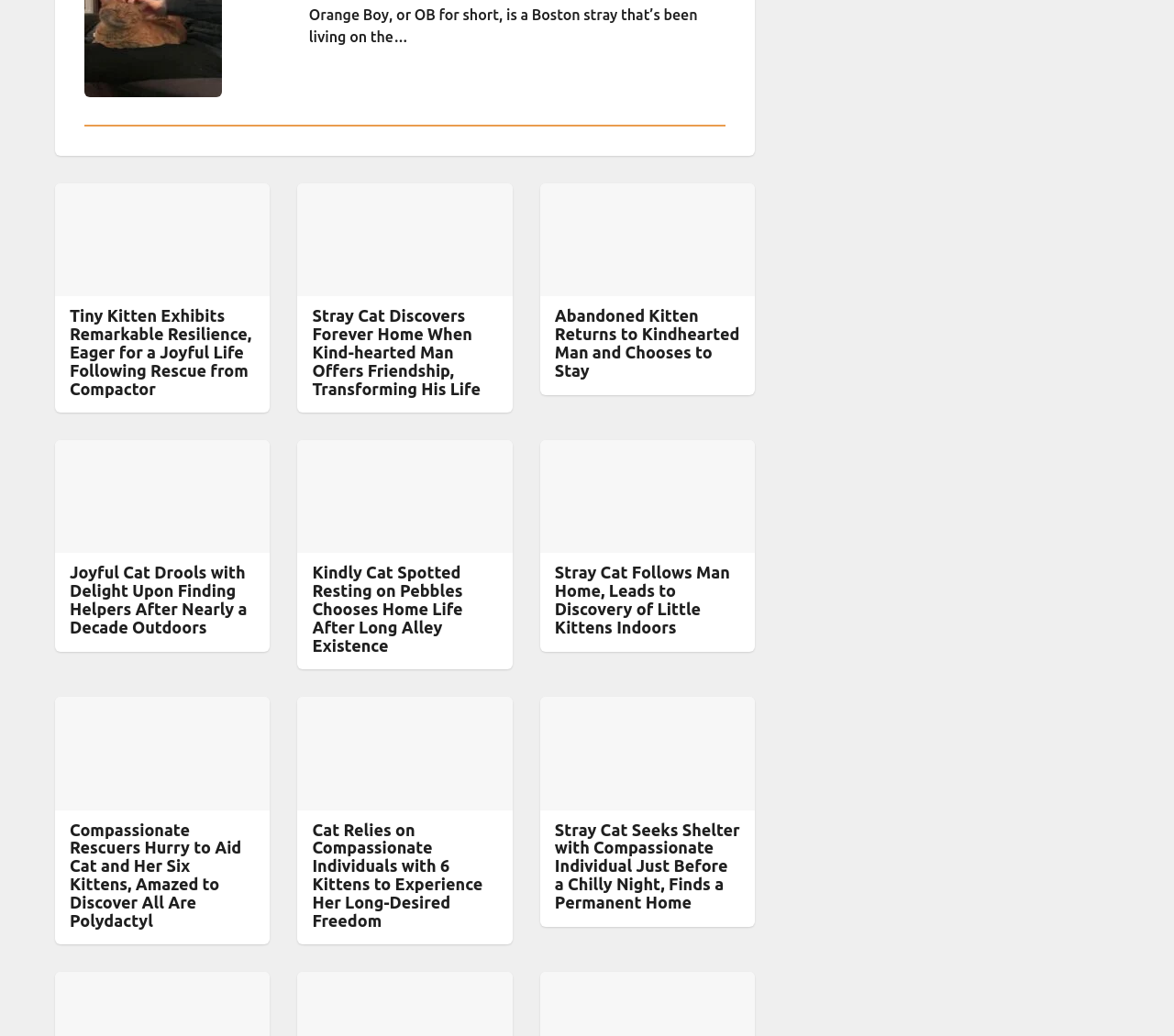Can you provide the bounding box coordinates for the element that should be clicked to implement the instruction: "View the EVENTS page"?

None